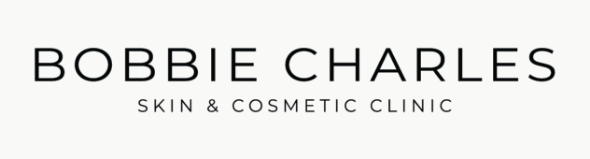What services does the clinic offer?
Refer to the image and provide a thorough answer to the question.

The clinic's focus is on high-quality skincare and cosmetic services, which includes cosmetic tattooing and other skin treatments, as indicated by the tagline 'SKIN & COSMETIC CLINIC'.